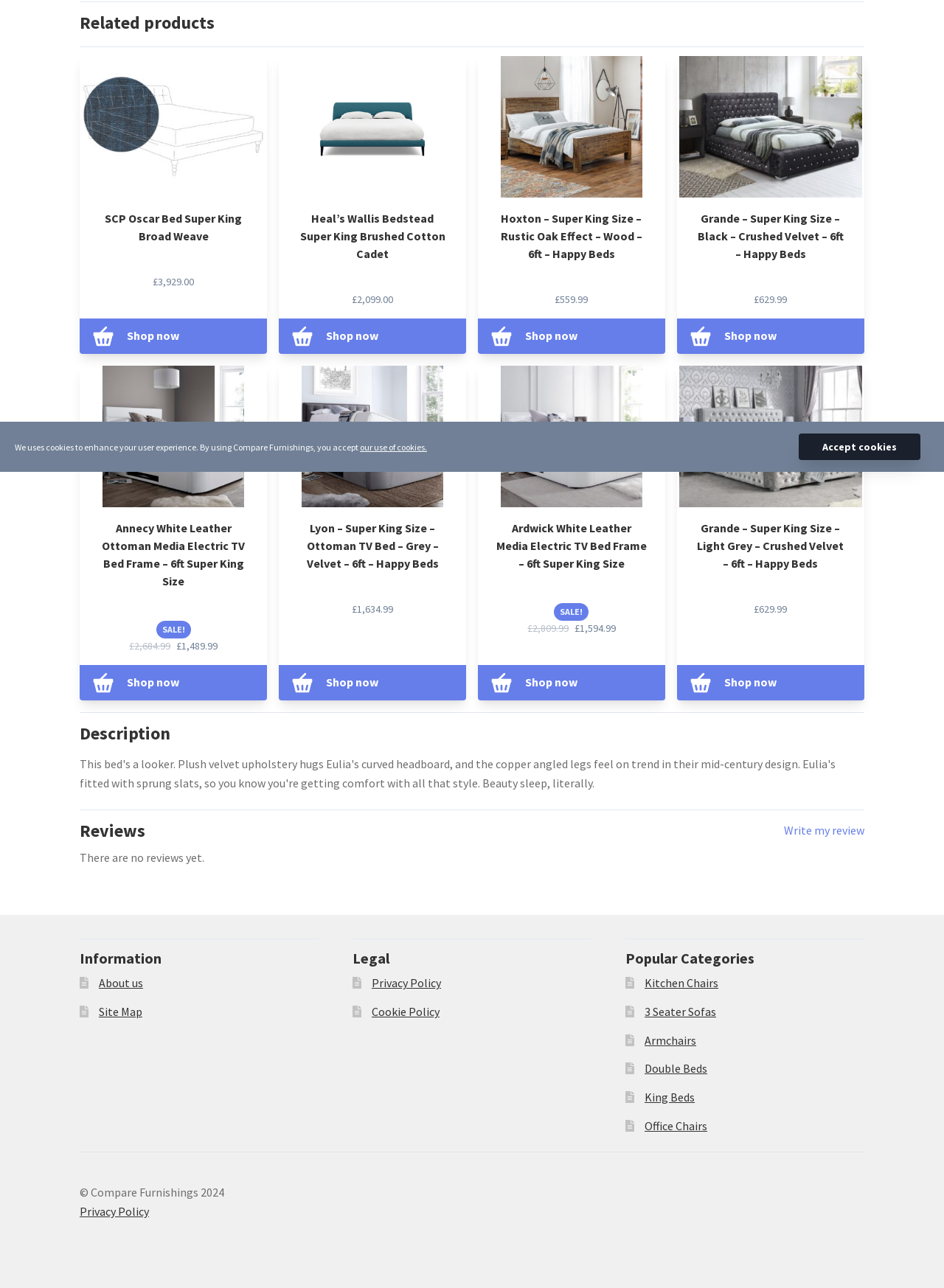Calculate the bounding box coordinates of the UI element given the description: "Armchairs".

[0.683, 0.802, 0.738, 0.813]